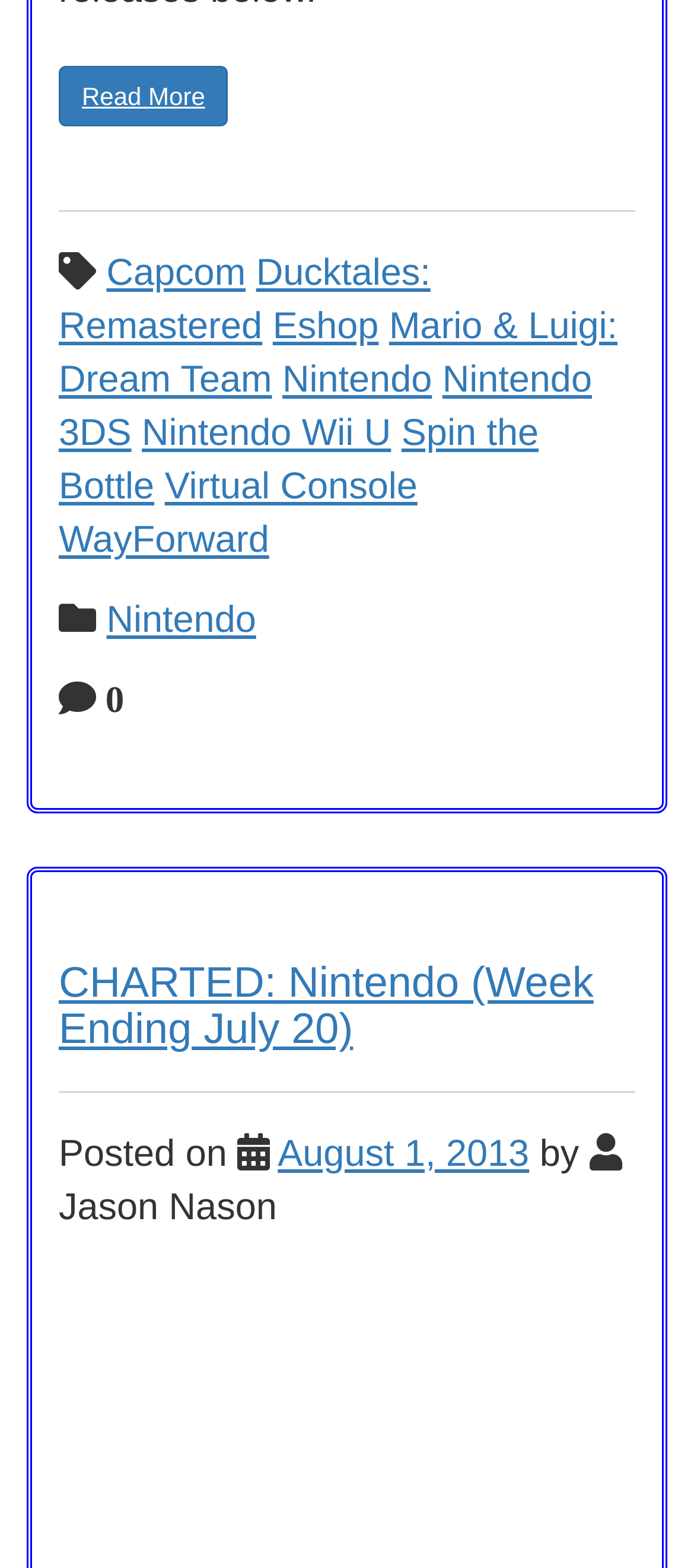How many links are there on the webpage?
Please provide a single word or phrase as the answer based on the screenshot.

12